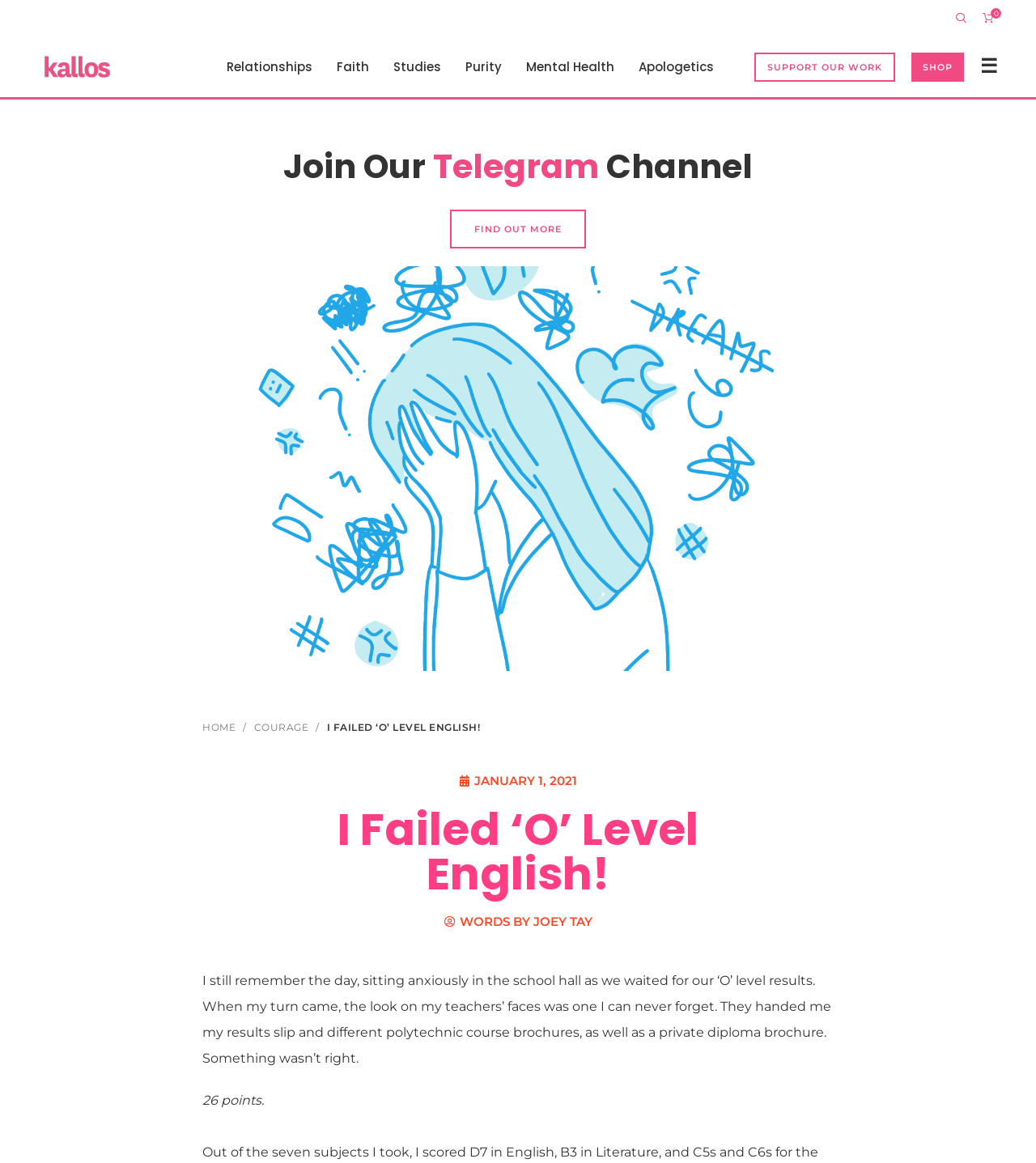Give a succinct answer to this question in a single word or phrase: 
What is the navigation item after 'Faith'?

Studies